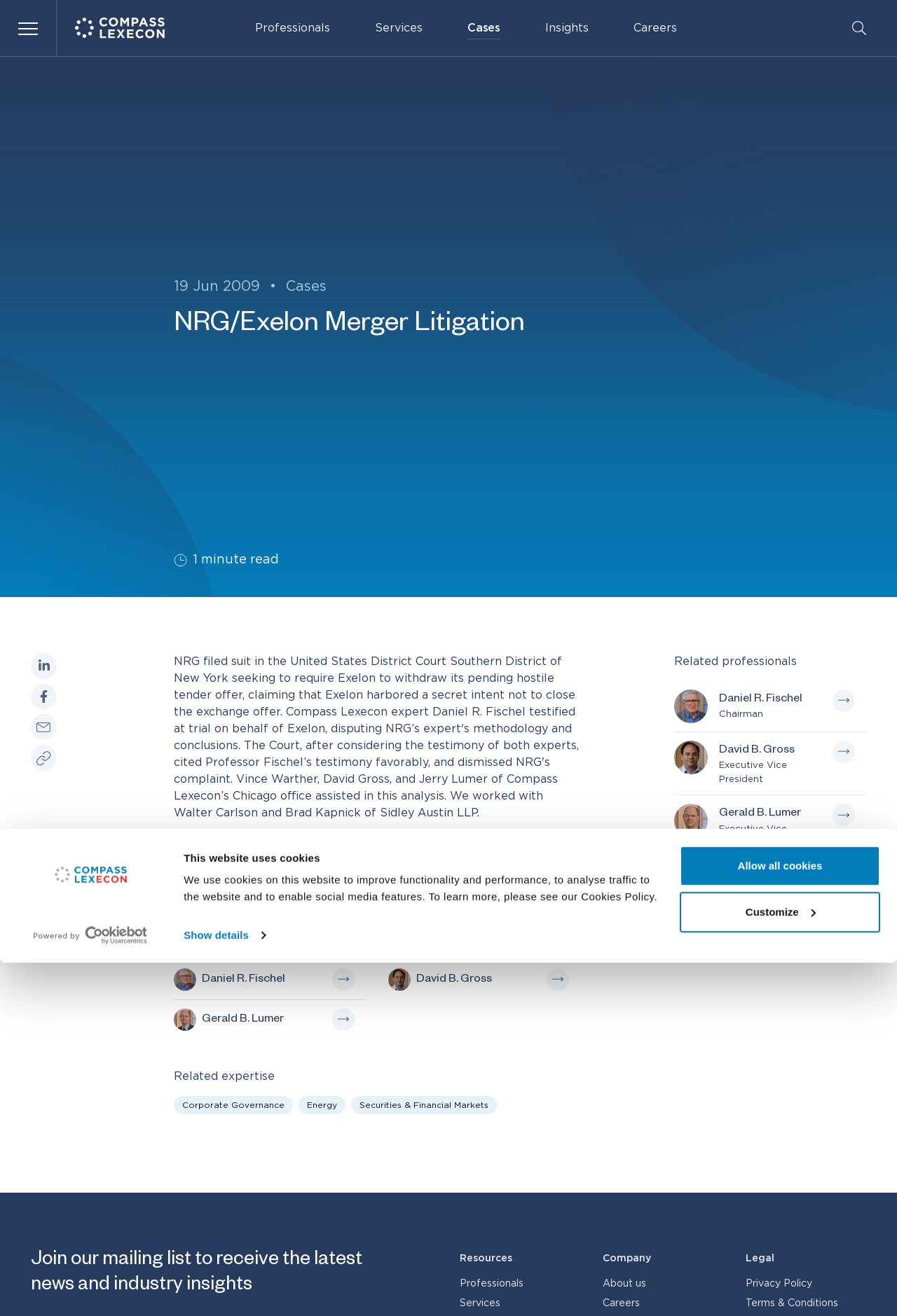Please specify the bounding box coordinates in the format (top-left x, top-left y, bottom-right x, bottom-right y), with values ranging from 0 to 1. Identify the bounding box for the UI component described as follows: About us

[0.672, 0.972, 0.72, 0.979]